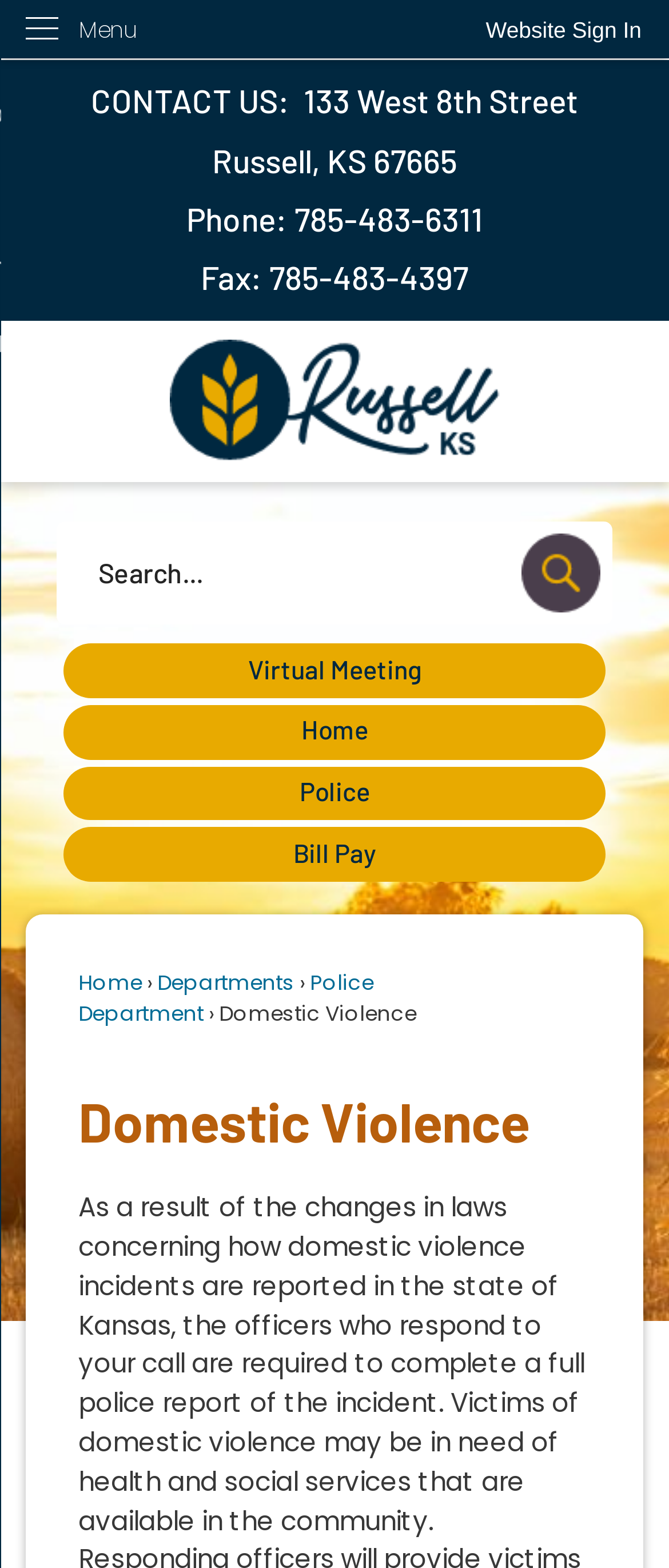Using the element description: "Website Sign In", determine the bounding box coordinates. The coordinates should be in the format [left, top, right, bottom], with values between 0 and 1.

[0.685, 0.0, 1.0, 0.038]